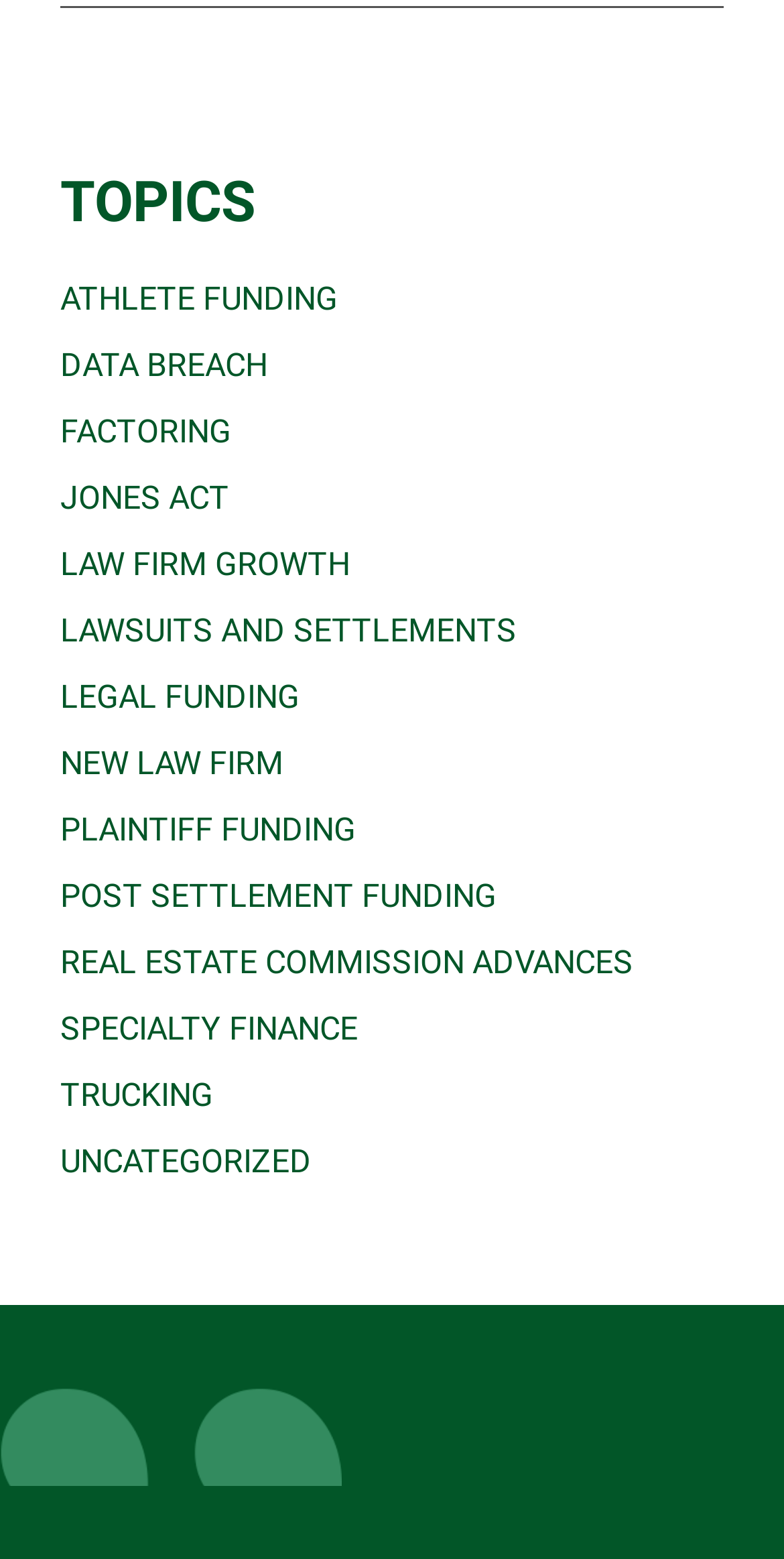Can you specify the bounding box coordinates of the area that needs to be clicked to fulfill the following instruction: "read about LAW FIRM GROWTH"?

[0.077, 0.35, 0.446, 0.374]